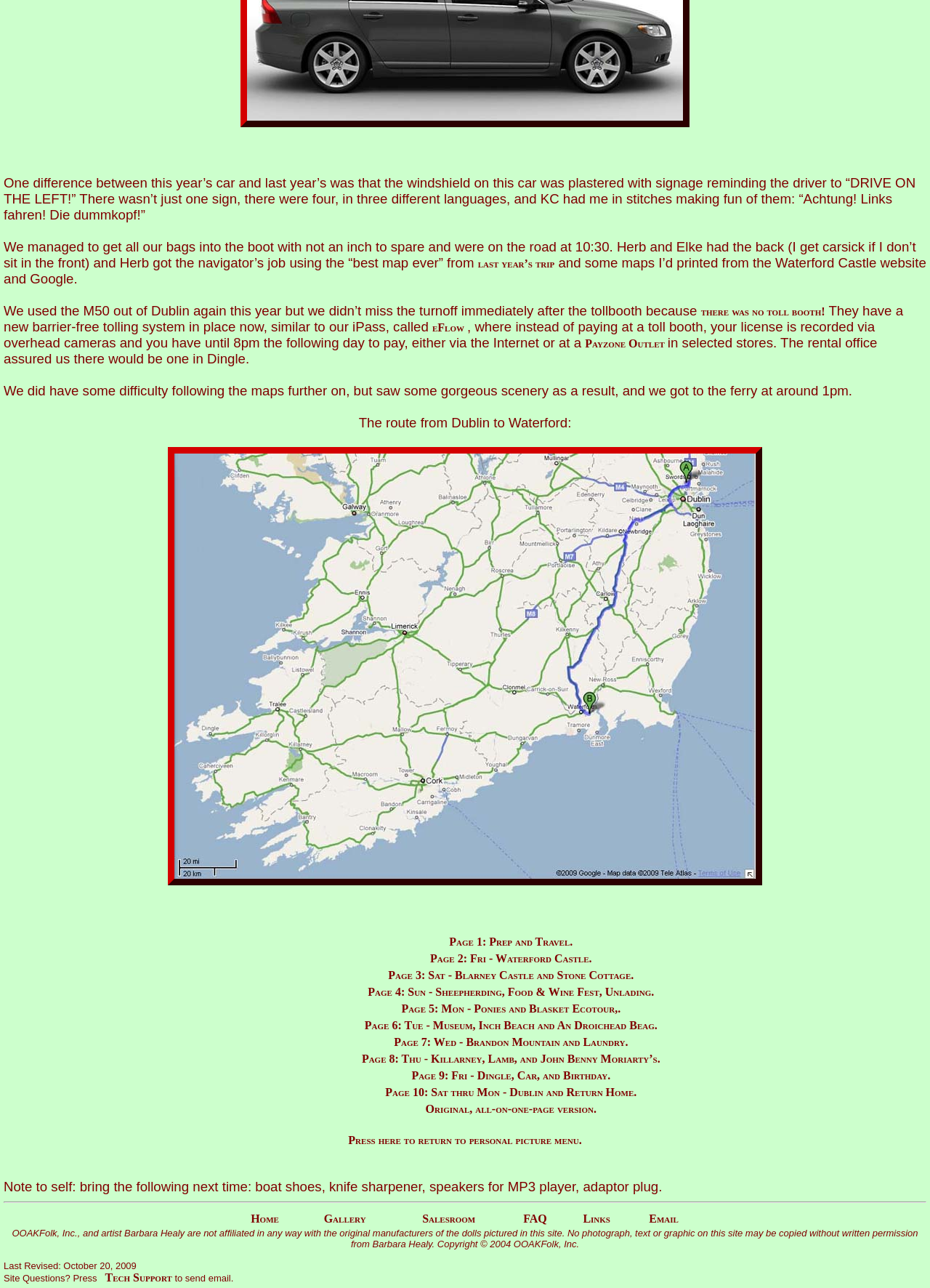Please identify the coordinates of the bounding box that should be clicked to fulfill this instruction: "Click Home".

[0.27, 0.941, 0.3, 0.951]